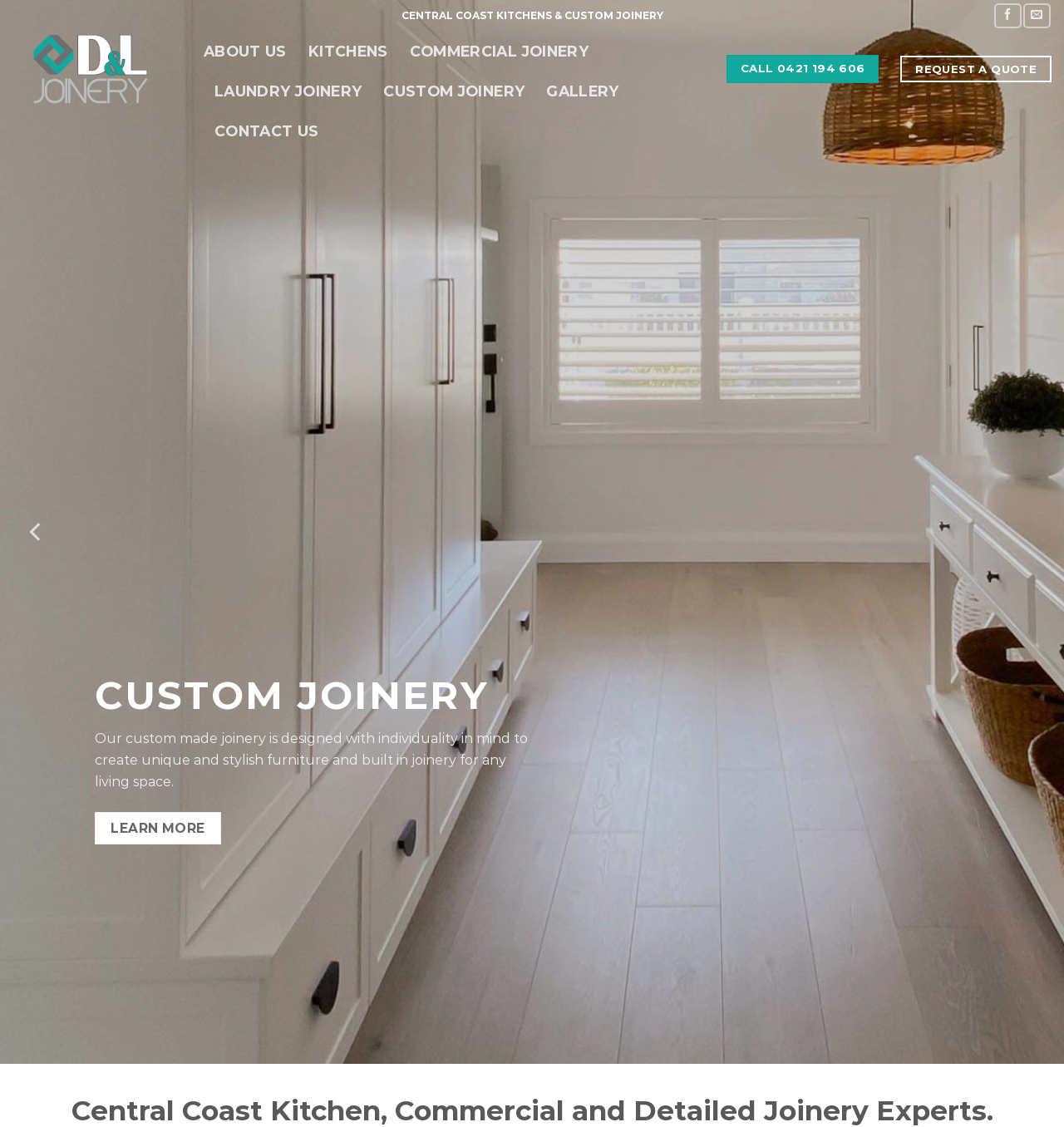Can you provide the bounding box coordinates for the element that should be clicked to implement the instruction: "View GALLERY"?

[0.513, 0.064, 0.582, 0.099]